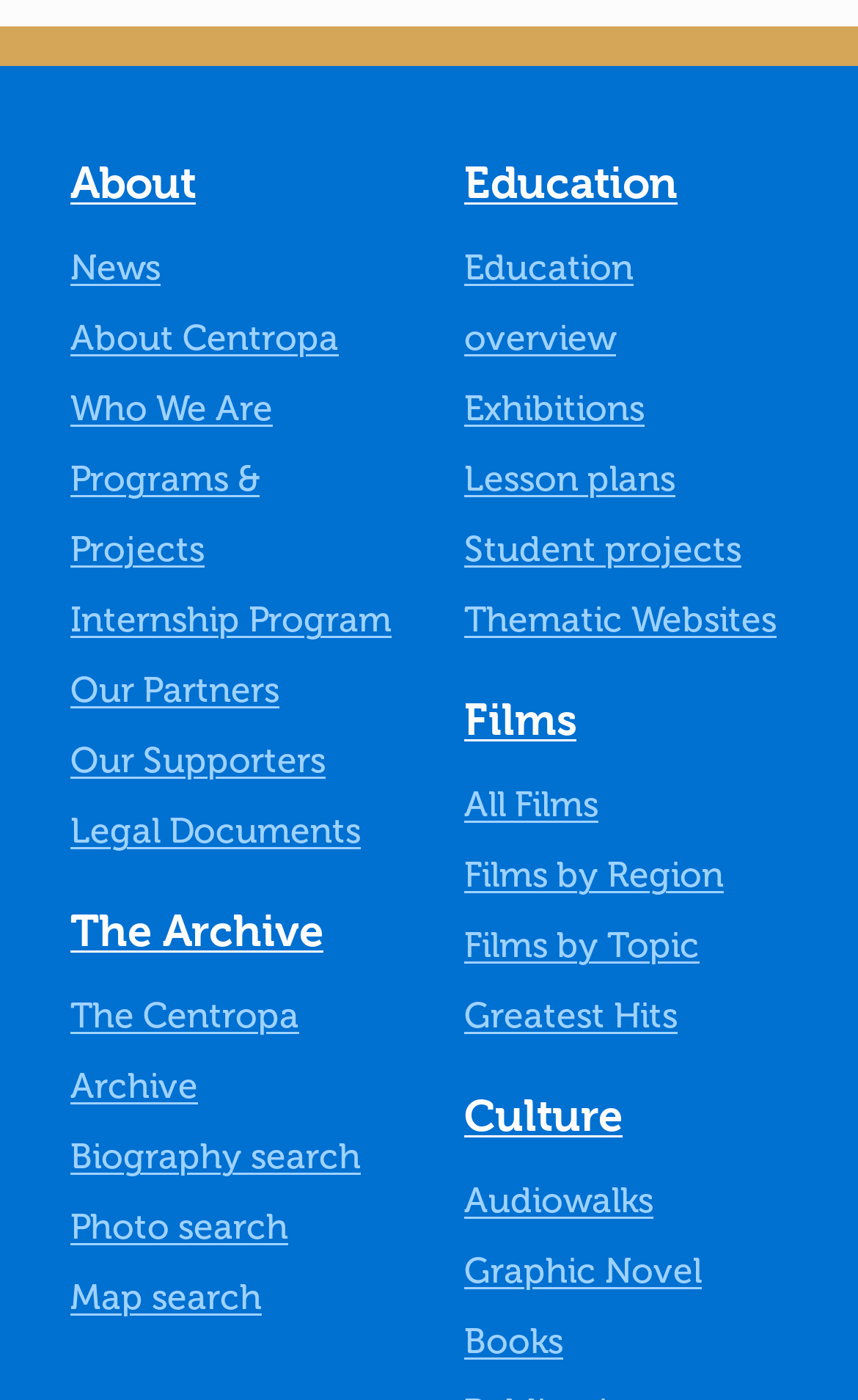Select the bounding box coordinates of the element I need to click to carry out the following instruction: "Visit Oils page".

None